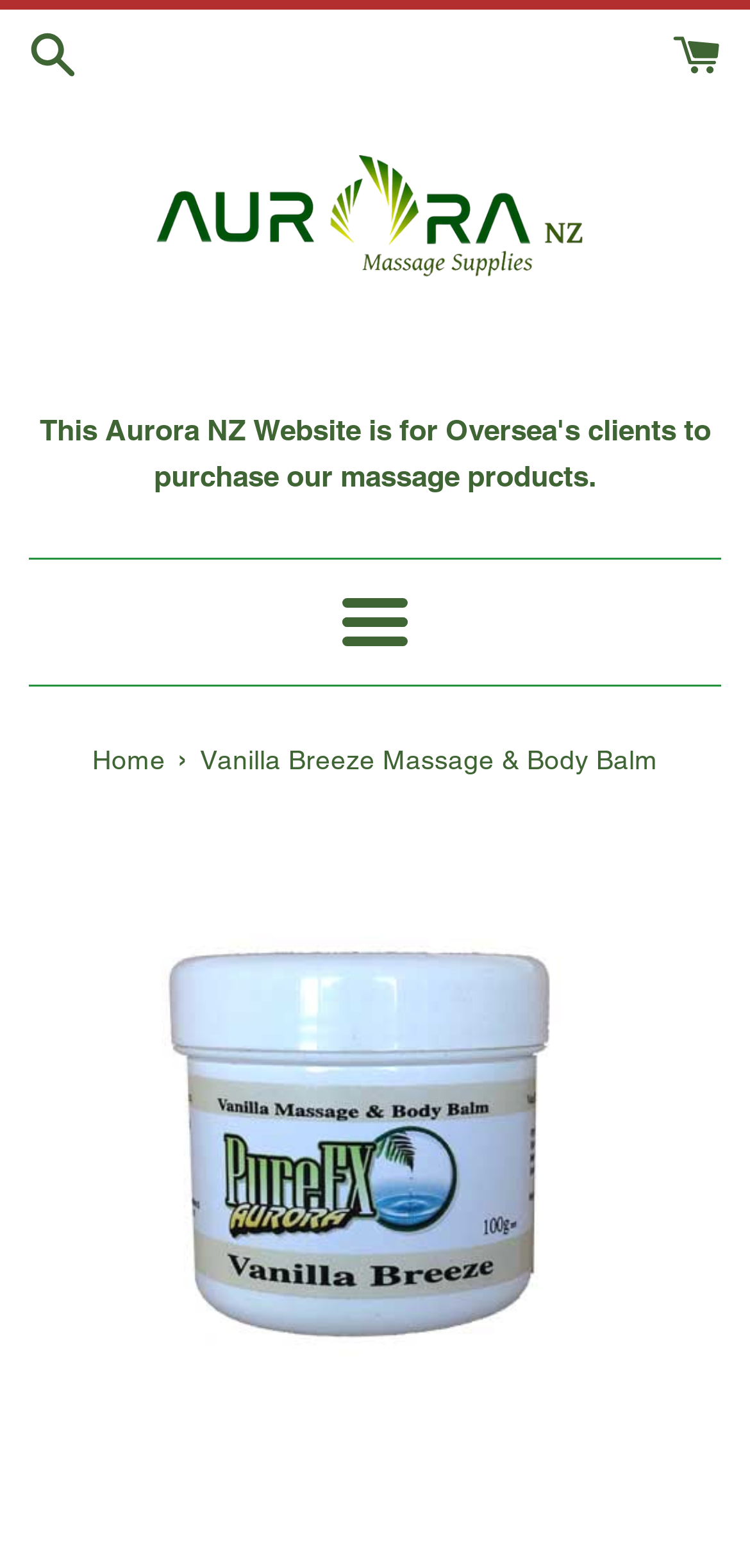What is the separator above the navigation menu?
Provide an in-depth answer to the question, covering all aspects.

The separator above the navigation menu is a horizontal separator element located at the top of the webpage, with a bounding box coordinate of [0.038, 0.355, 0.962, 0.357].